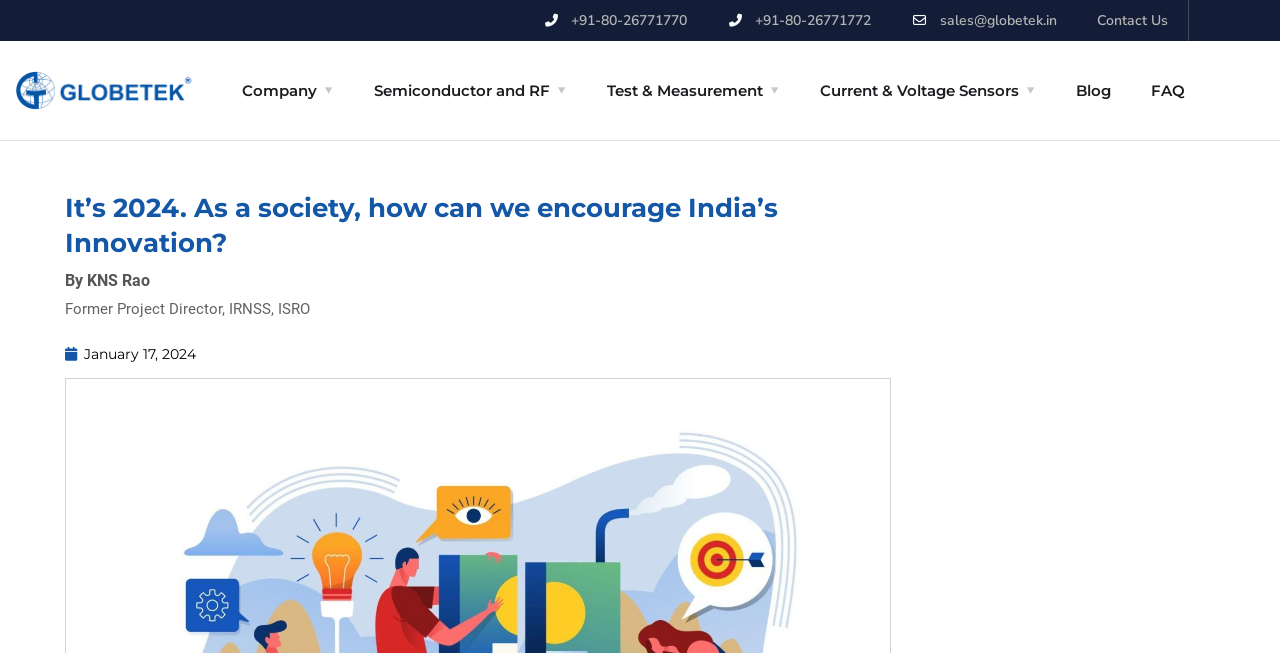Please specify the bounding box coordinates of the clickable region necessary for completing the following instruction: "click on 'choctaw nation casino hugo ok'". The coordinates must consist of four float numbers between 0 and 1, i.e., [left, top, right, bottom].

None